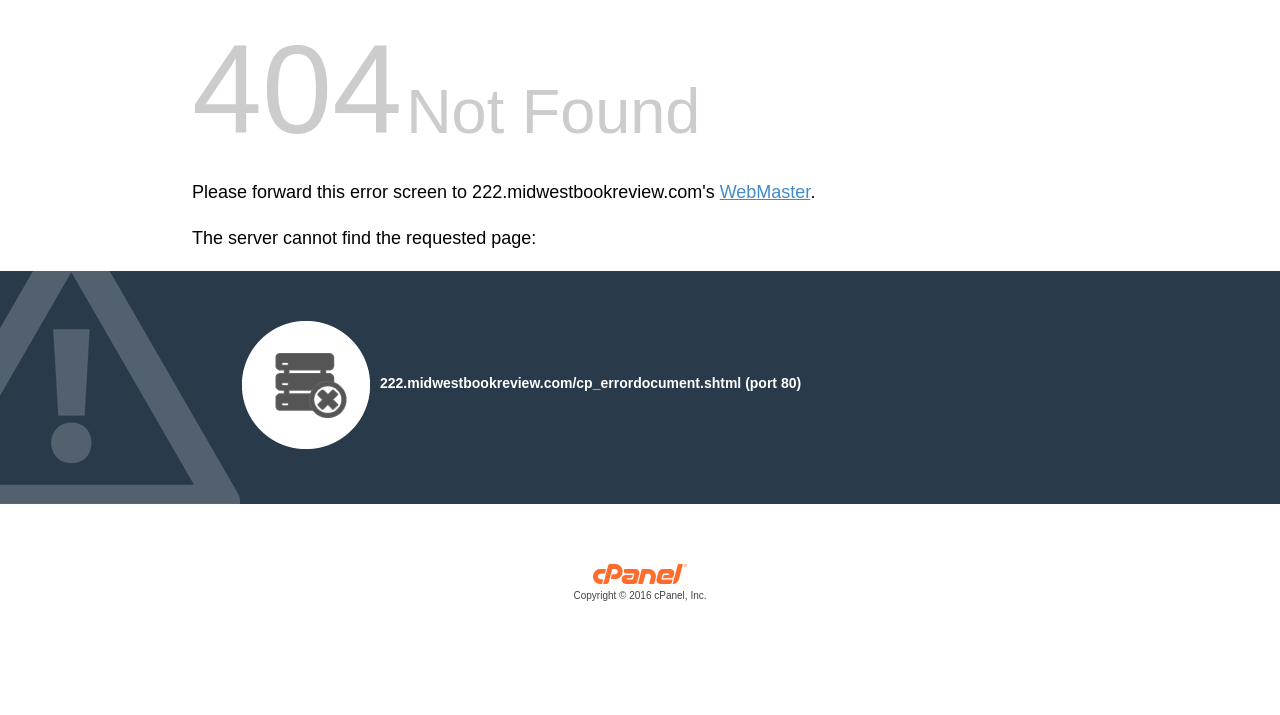What is the copyright year at the bottom? Observe the screenshot and provide a one-word or short phrase answer.

2016